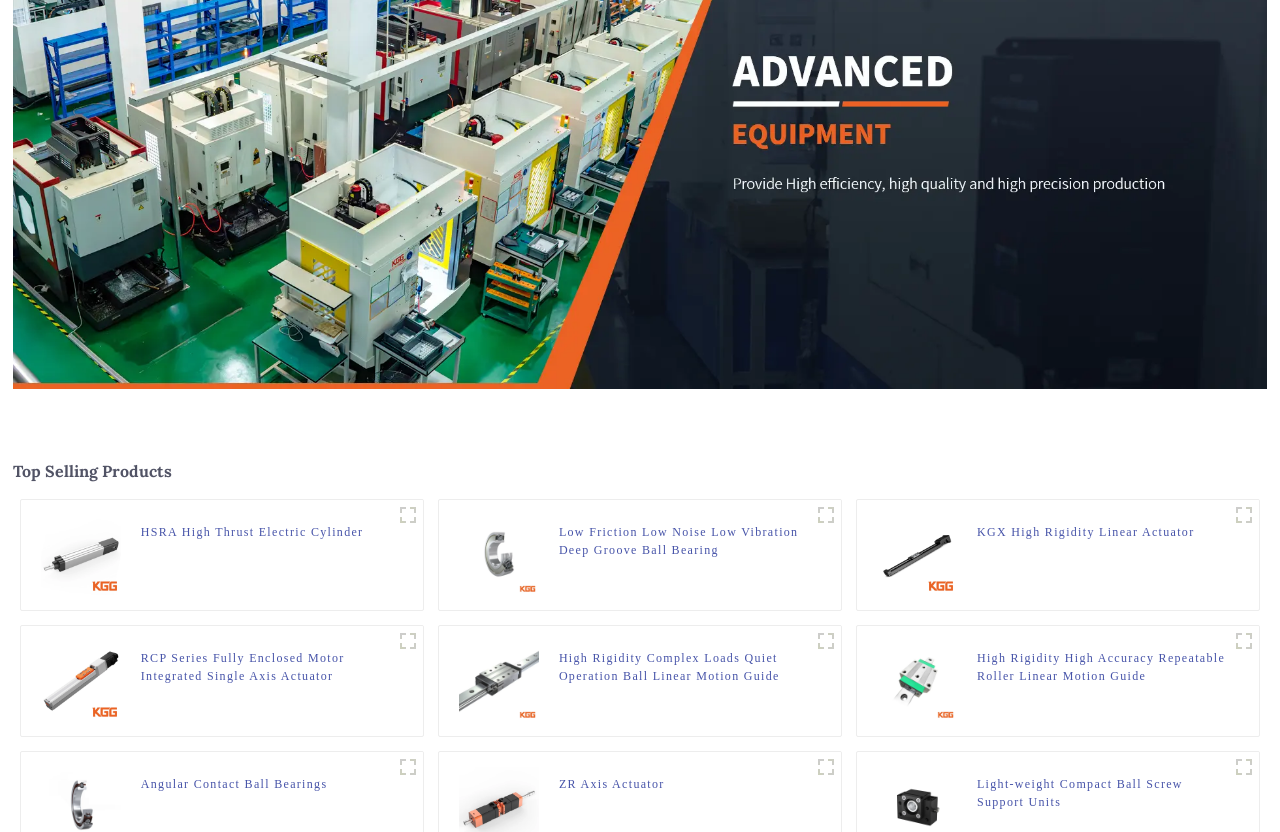Please identify the coordinates of the bounding box that should be clicked to fulfill this instruction: "Explore HSRA High Thrust Electric Cylinder".

[0.11, 0.629, 0.284, 0.672]